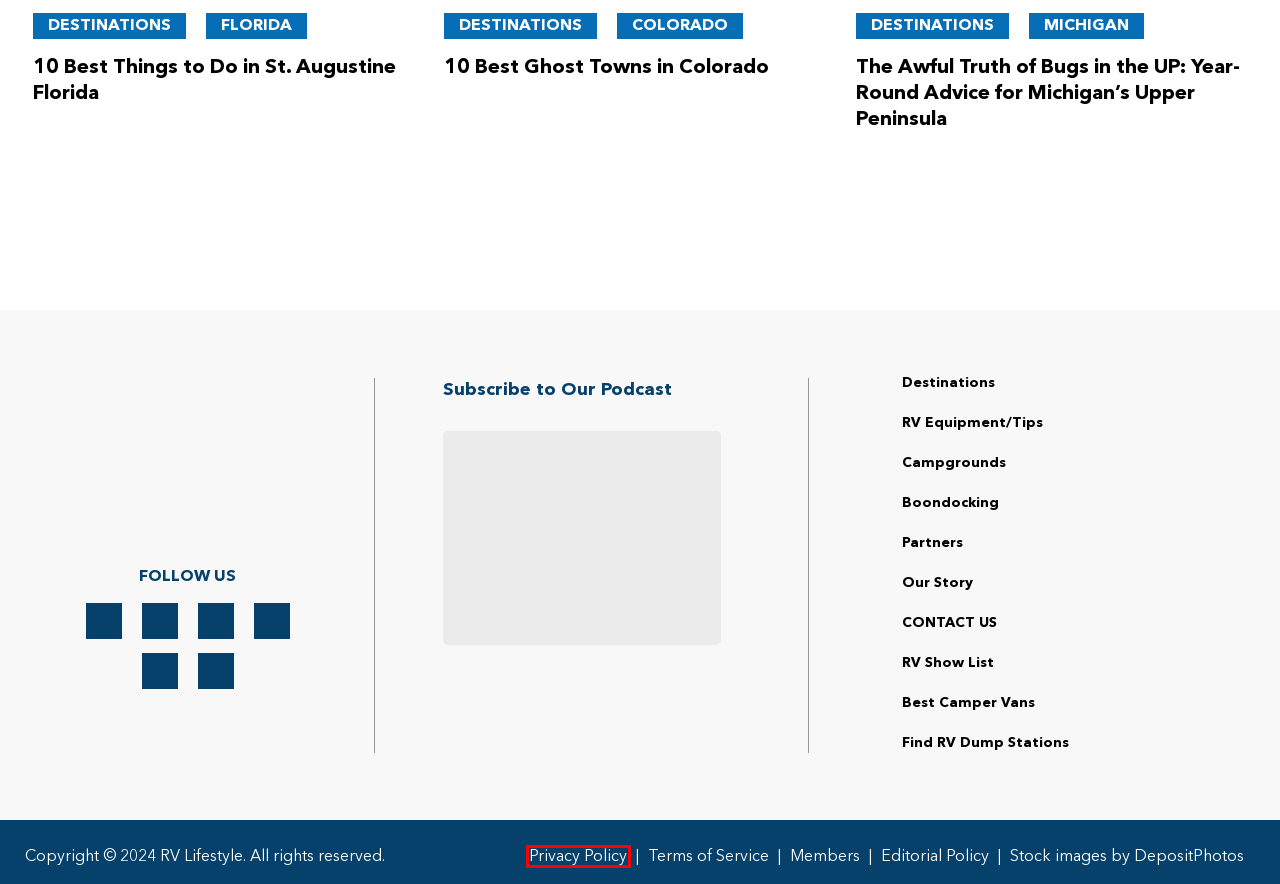You see a screenshot of a webpage with a red bounding box surrounding an element. Pick the webpage description that most accurately represents the new webpage after interacting with the element in the red bounding box. The options are:
A. PRIVACY Disclaimer And Sponsor Disclosures | RV Lifestyle
B. Editorial Policy RVLifestyle.com | RV Lifestyle
C. Terms | RV Lifestyle
D. Essential RV Equipment & Accessories - RV Lifestyle
E. Campgrounds For RV Travelers - Reviews And Recommendations - RV Lifestyle
F. How To Easily Find RV Dump Stations (Apps & Tips) | RV Lifestyle
G. Boondocking Guide - Tips And RVing Off-the-Grid - RV Lifestyle
H. Mike Wendland

A